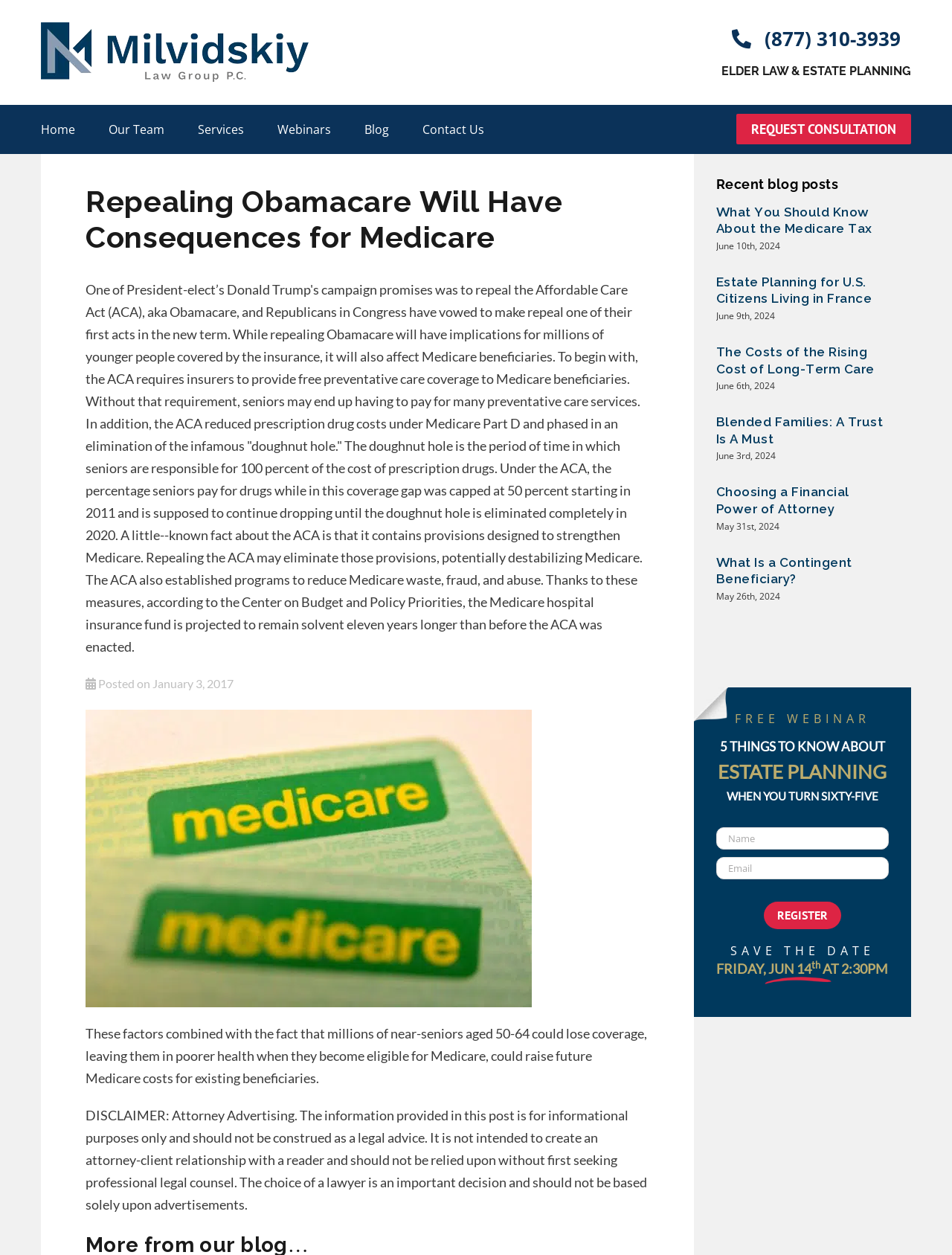Please determine the bounding box coordinates of the element to click on in order to accomplish the following task: "Click the 'REQUEST CONSULTATION' link". Ensure the coordinates are four float numbers ranging from 0 to 1, i.e., [left, top, right, bottom].

[0.773, 0.084, 0.957, 0.122]